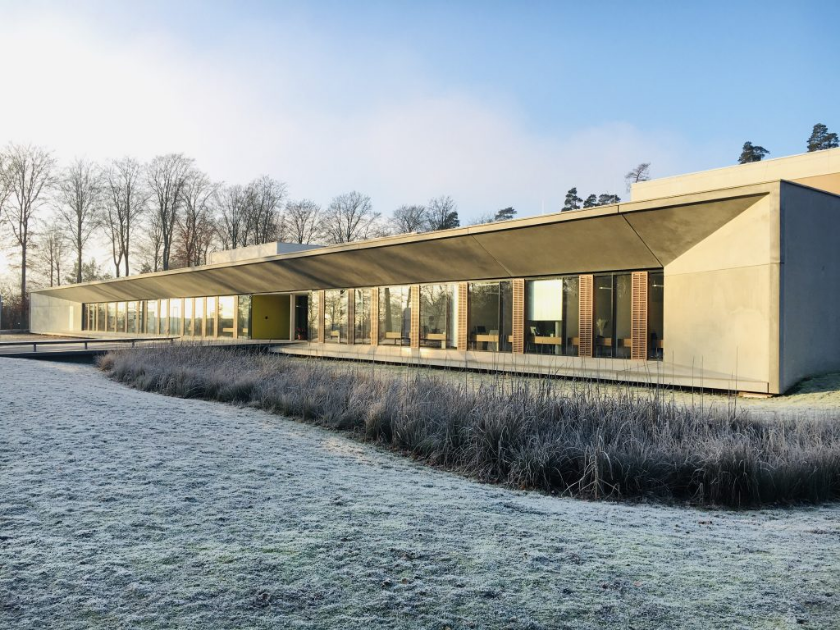Answer the following inquiry with a single word or phrase:
What type of patients benefit from the center's treatment?

Pediatric patients